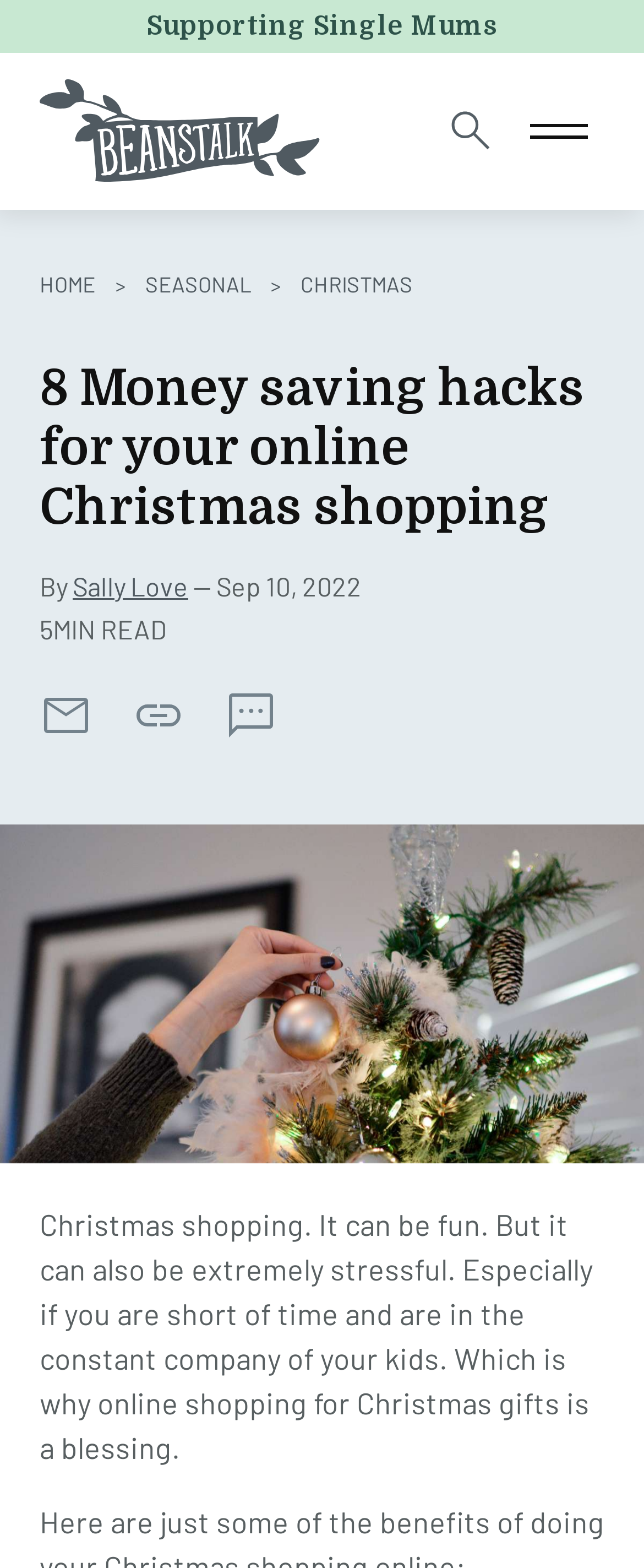What is the name of the website?
Please ensure your answer to the question is detailed and covers all necessary aspects.

I determined the name of the website by looking at the top-left corner of the webpage, where I found the static text 'Supporting Single Mums'.